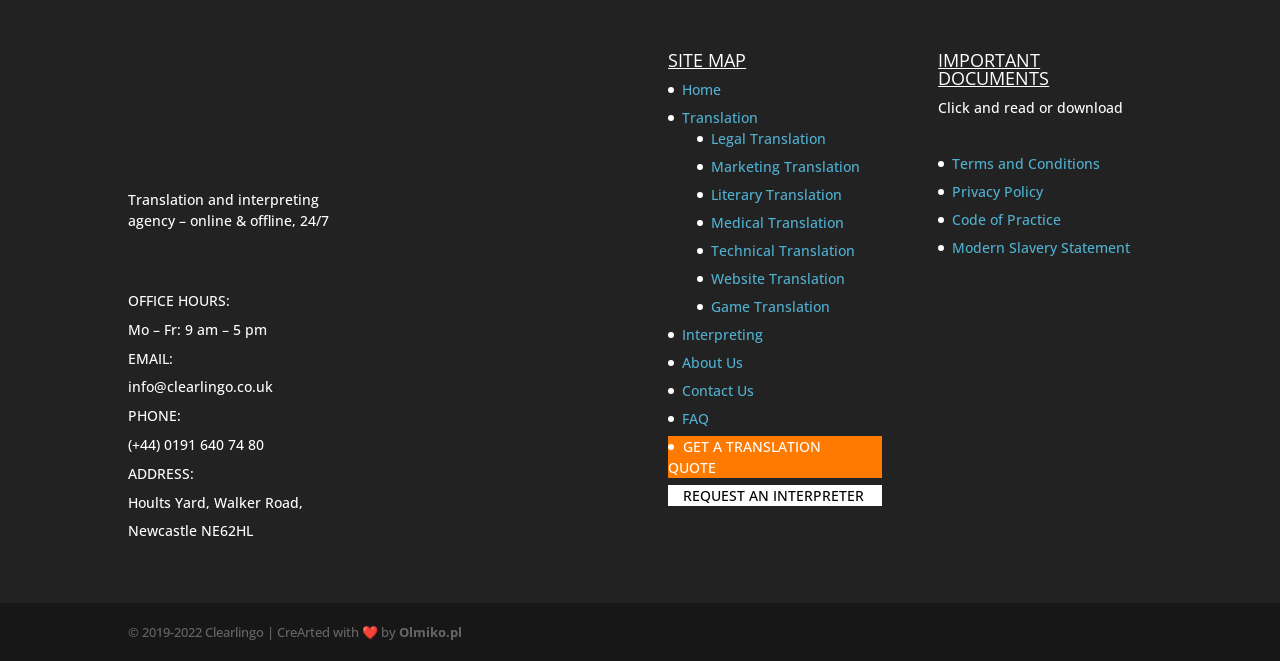Pinpoint the bounding box coordinates of the clickable area needed to execute the instruction: "Request an interpreter". The coordinates should be specified as four float numbers between 0 and 1, i.e., [left, top, right, bottom].

[0.522, 0.713, 0.687, 0.787]